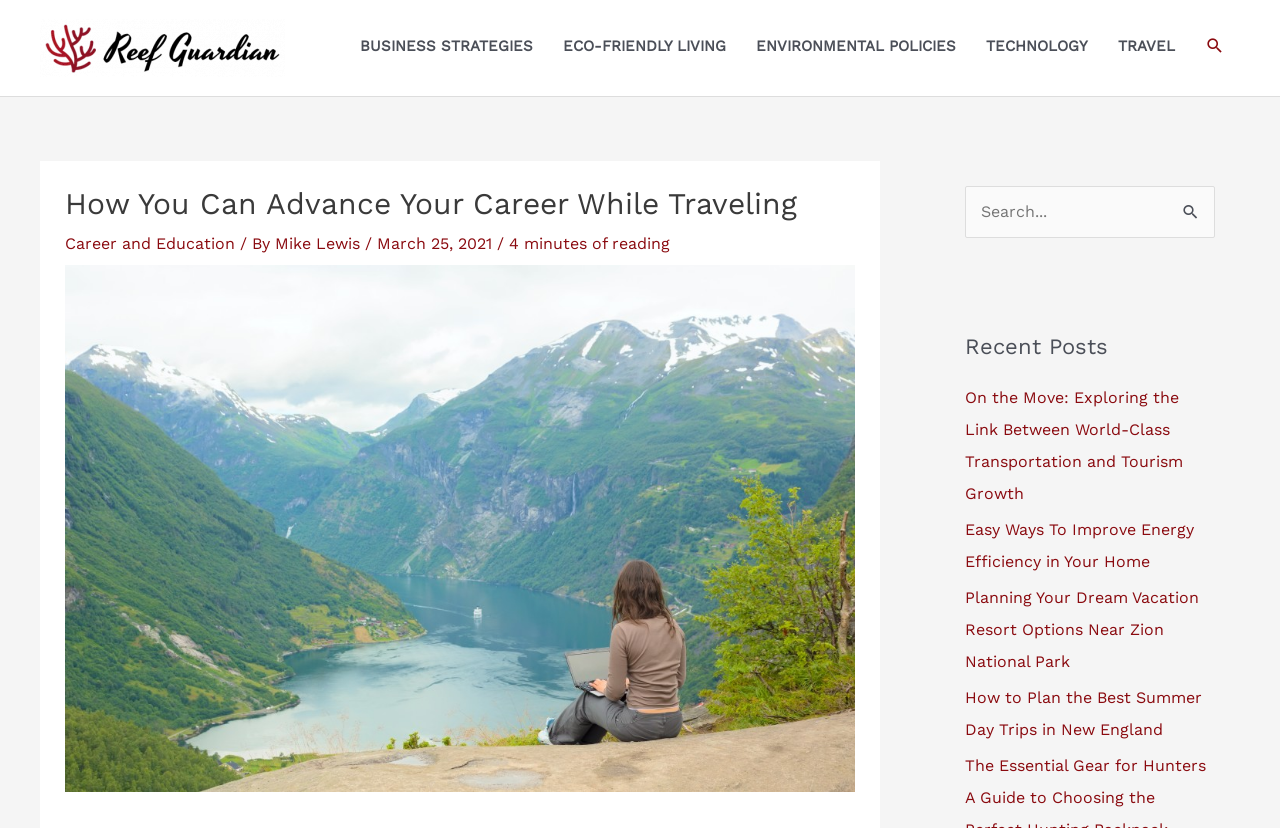Please determine the bounding box coordinates of the section I need to click to accomplish this instruction: "Read the article on Career and Education".

[0.051, 0.283, 0.184, 0.306]